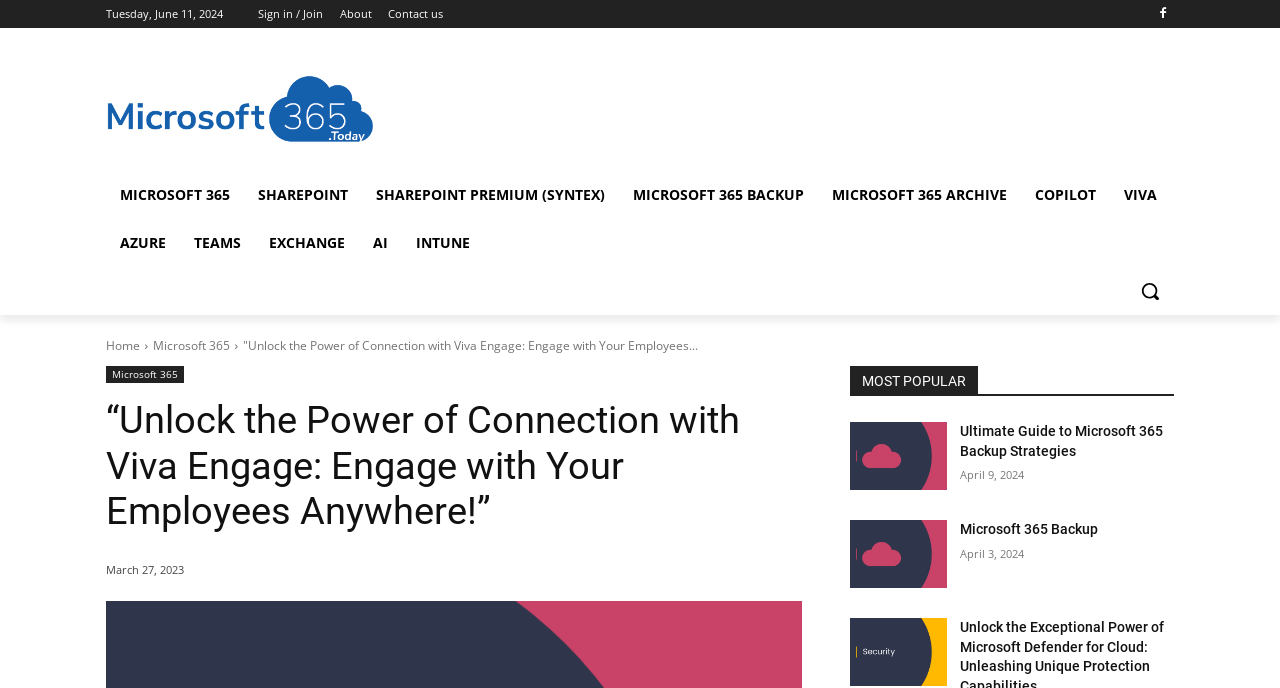Answer in one word or a short phrase: 
What is the category of the article 'Ultimate Guide to Microsoft 365 Backup Strategies'?

MOST POPULAR